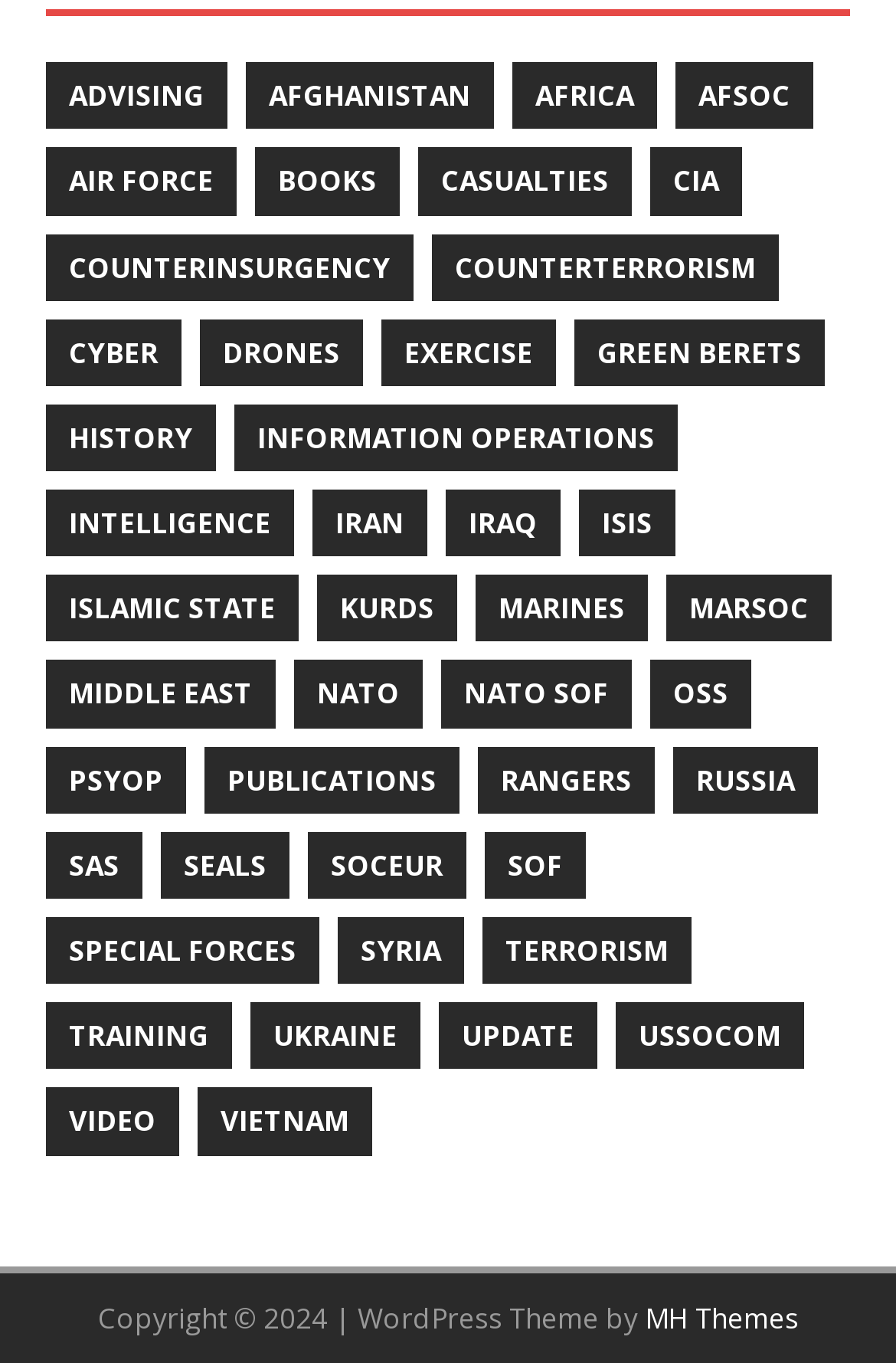Determine the bounding box coordinates for the area you should click to complete the following instruction: "Explore the 'CYBER' section".

[0.051, 0.234, 0.203, 0.283]